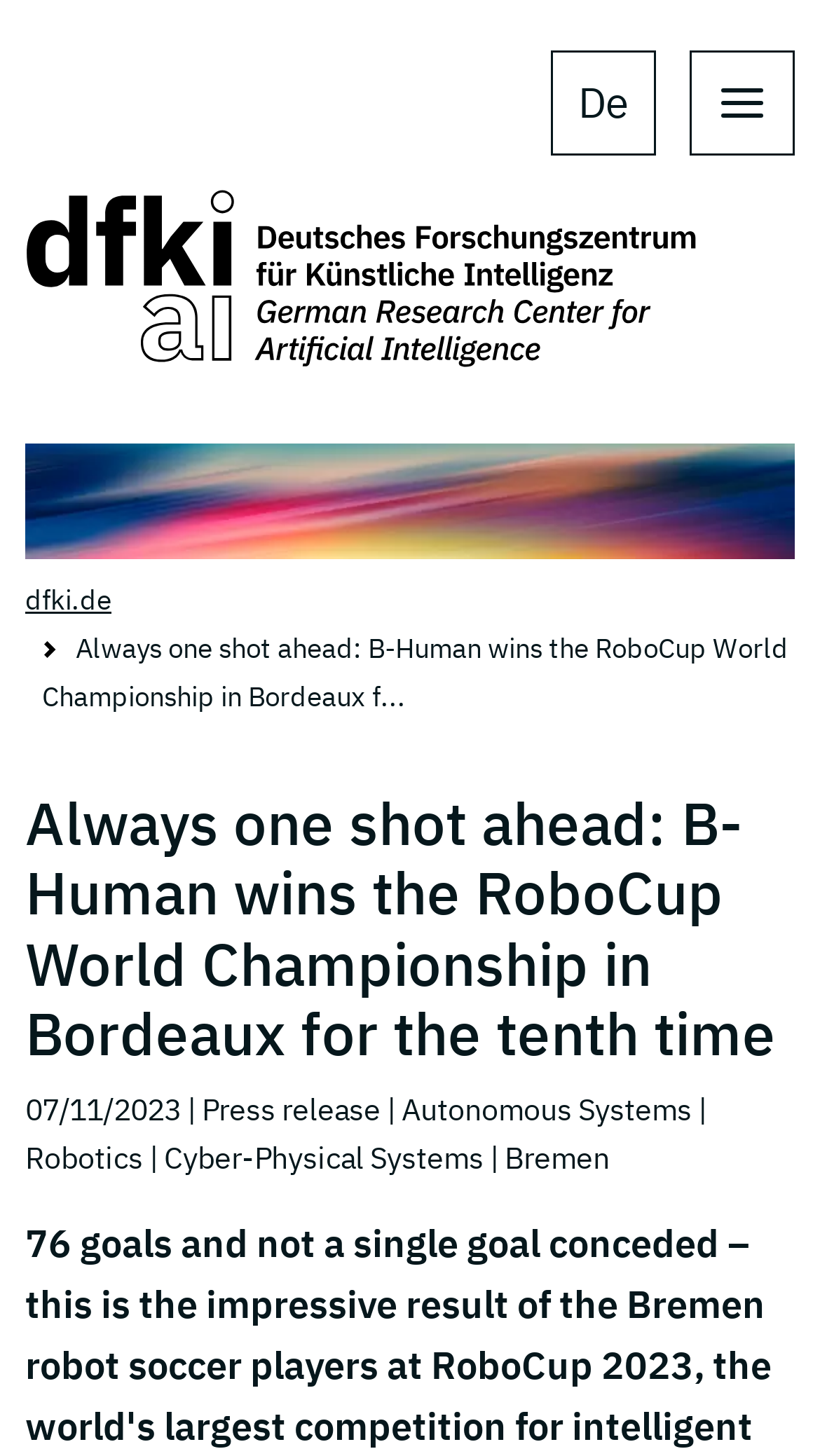Please analyze the image and give a detailed answer to the question:
What is the date of the press release?

I found the answer by looking at the time element '' which contains the StaticText element '07/11/2023' that represents the date of the press release.